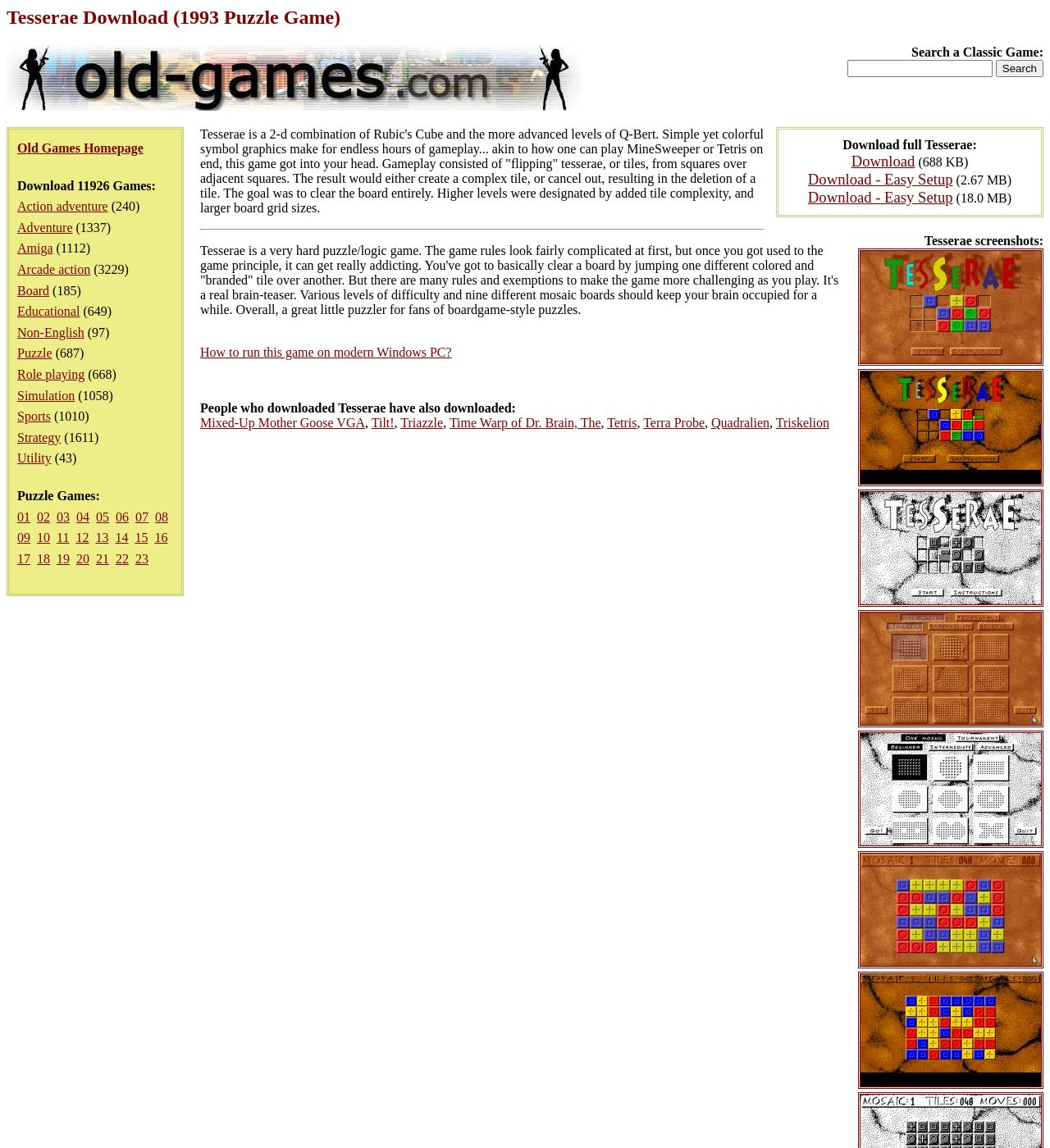Provide the bounding box coordinates, formatted as (top-left x, top-left y, bottom-right x, bottom-right y), with all values being floating point numbers between 0 and 1. Identify the bounding box of the UI element that matches the description: Terra Probe

[0.613, 0.362, 0.671, 0.374]